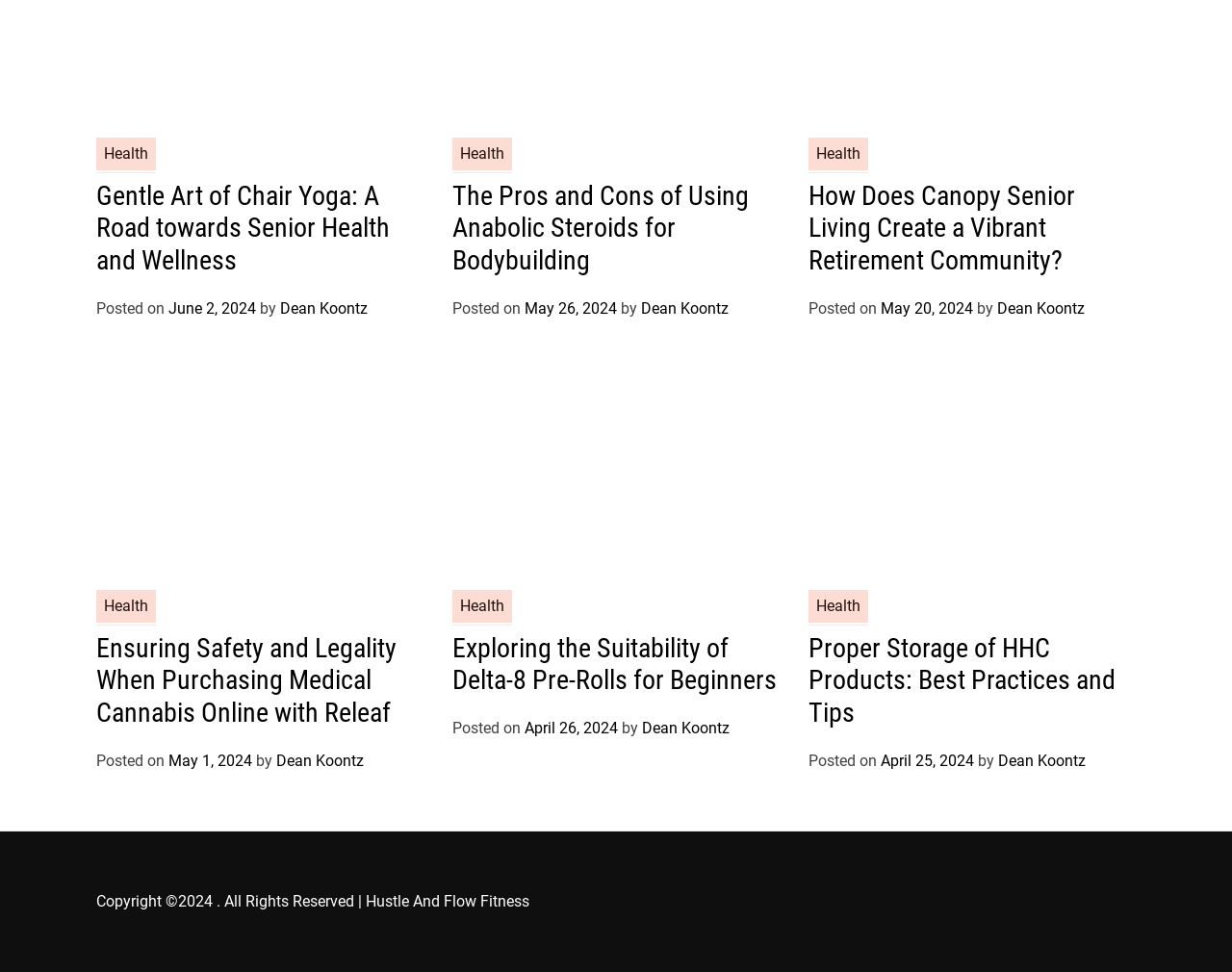Bounding box coordinates are specified in the format (top-left x, top-left y, bottom-right x, bottom-right y). All values are floating point numbers bounded between 0 and 1. Please provide the bounding box coordinate of the region this sentence describes: Health

[0.367, 0.607, 0.416, 0.64]